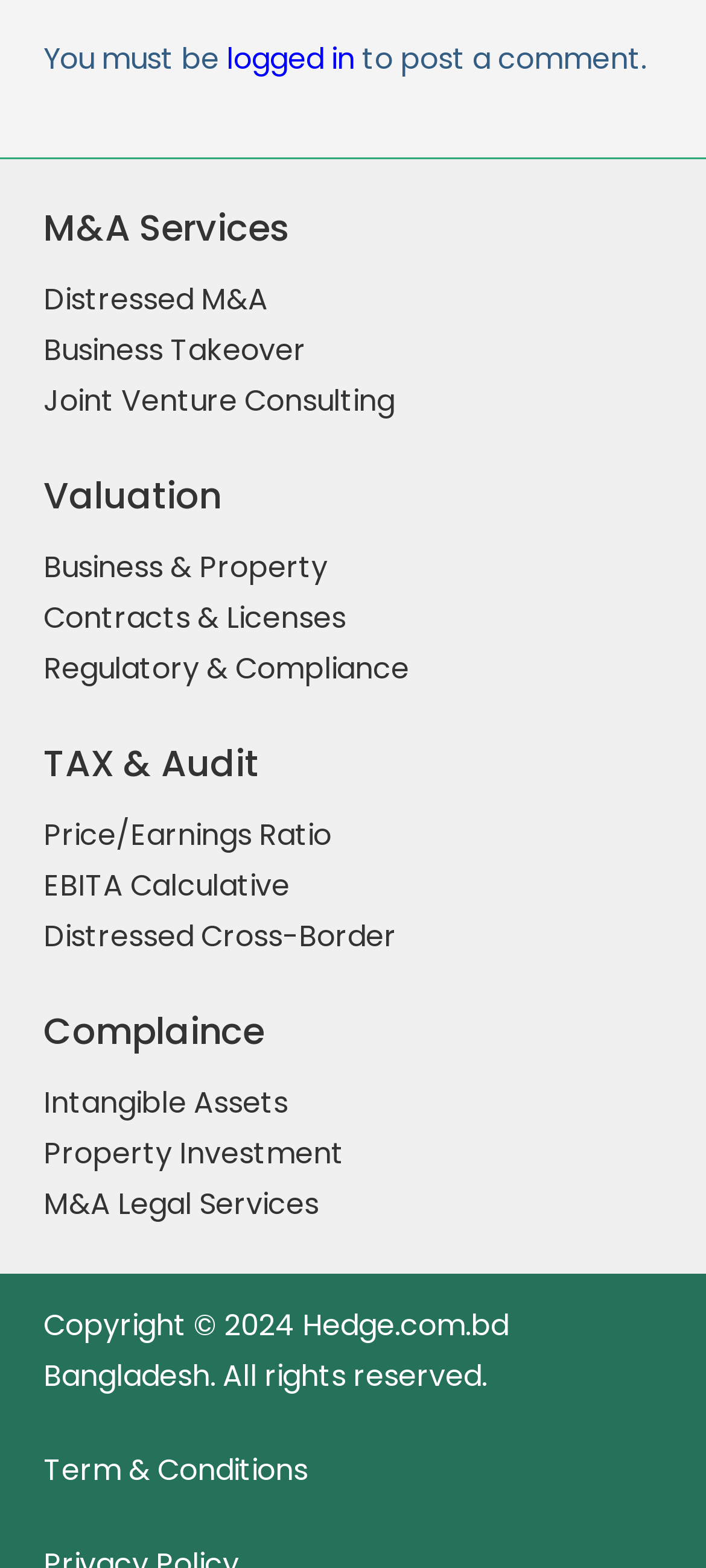Find the bounding box coordinates of the area to click in order to follow the instruction: "view Business Takeover".

[0.062, 0.21, 0.433, 0.237]